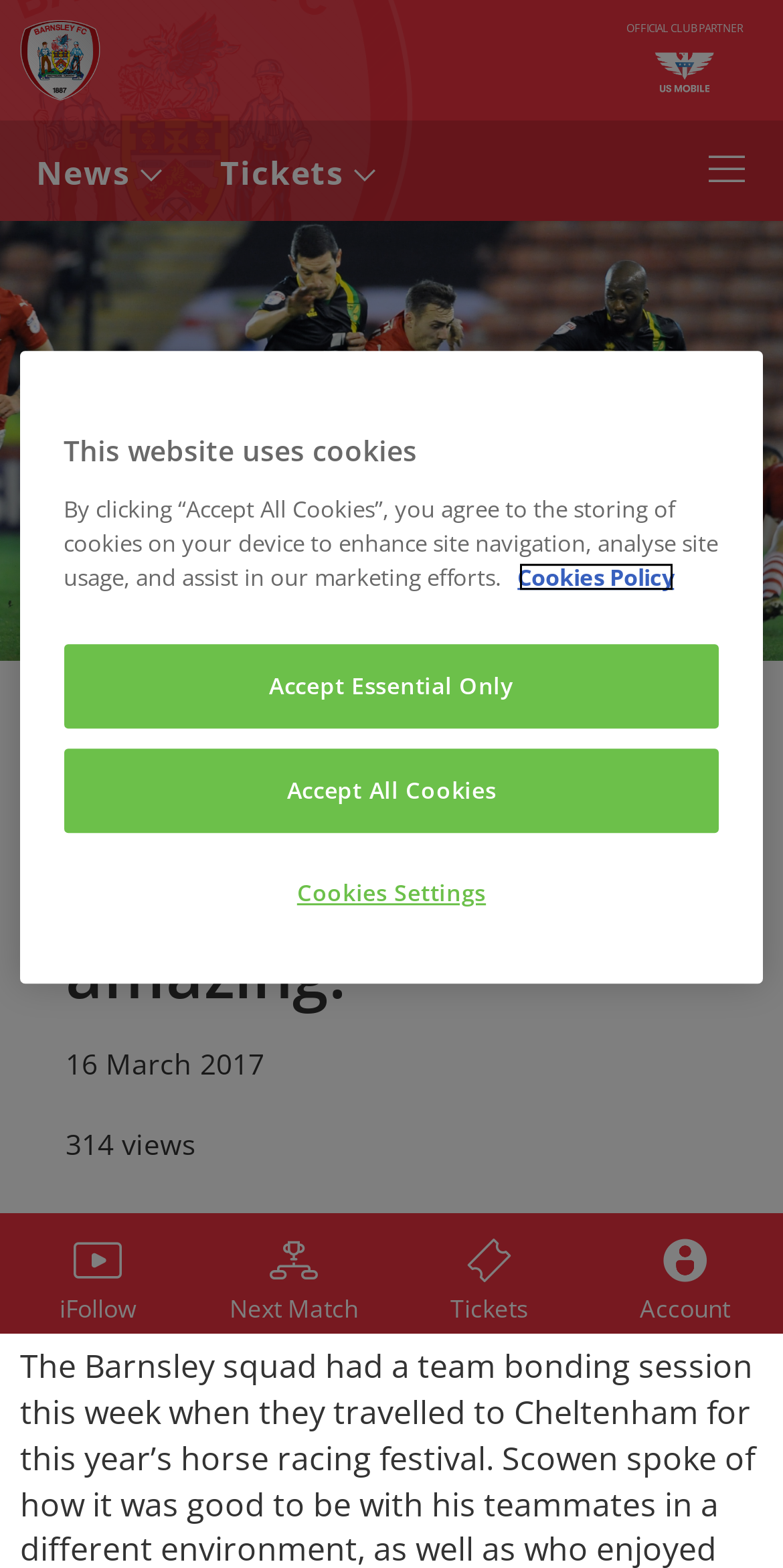Respond to the question below with a single word or phrase: What is the name of the football club?

Barnsley Football Club